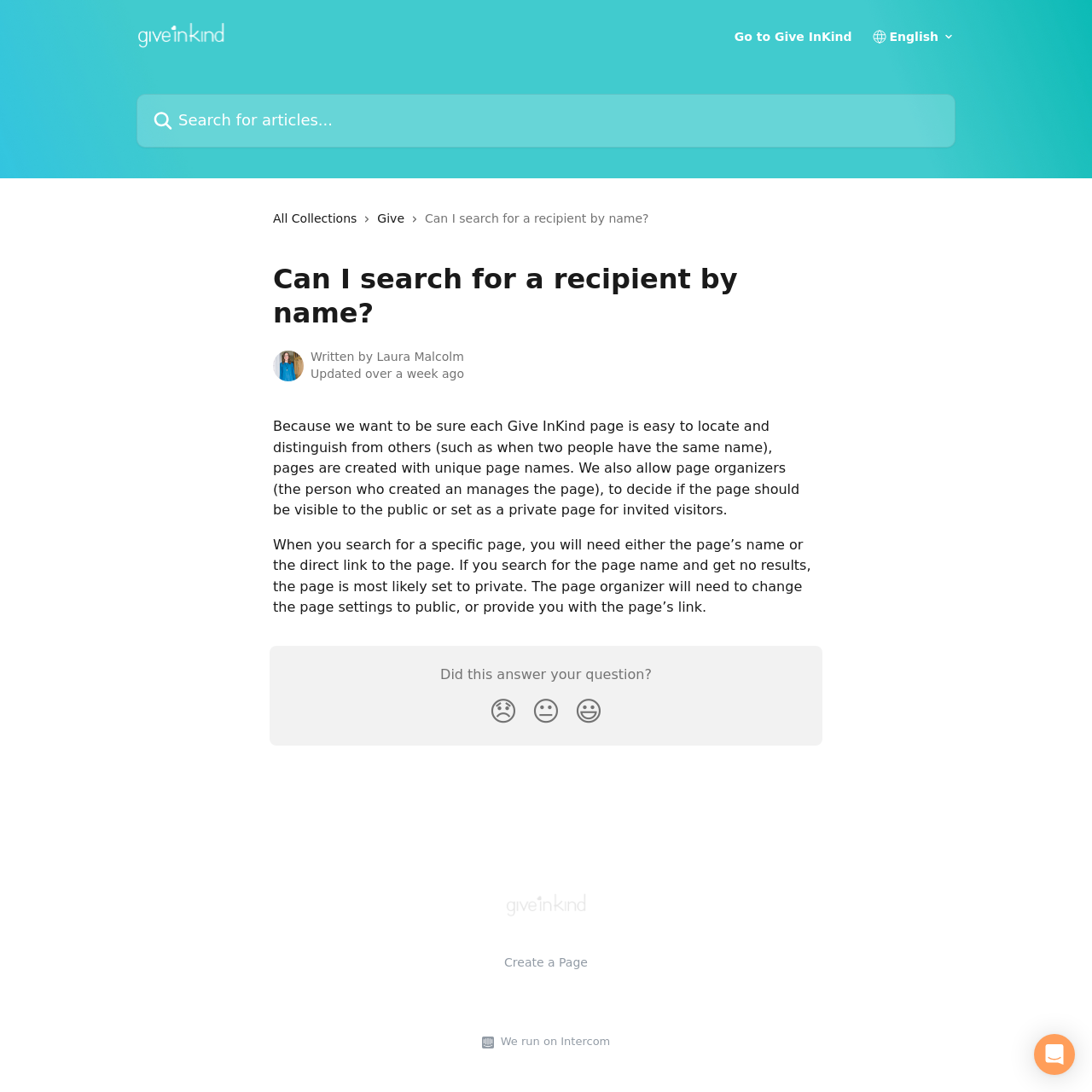Locate the UI element described by Go to Give InKind and provide its bounding box coordinates. Use the format (top-left x, top-left y, bottom-right x, bottom-right y) with all values as floating point numbers between 0 and 1.

[0.672, 0.028, 0.78, 0.039]